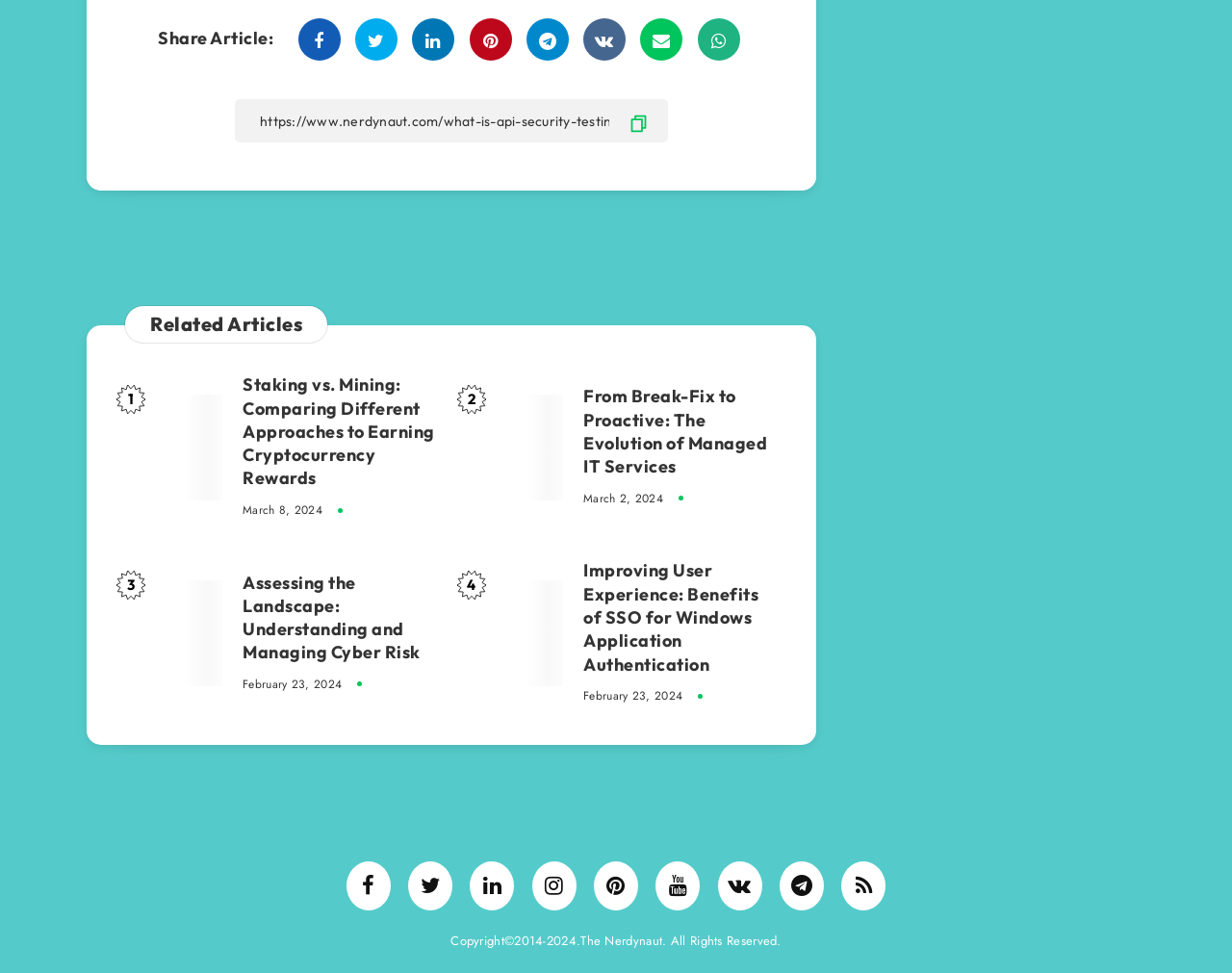Locate the bounding box coordinates of the area that needs to be clicked to fulfill the following instruction: "Share article on Facebook". The coordinates should be in the format of four float numbers between 0 and 1, namely [left, top, right, bottom].

[0.242, 0.019, 0.276, 0.063]